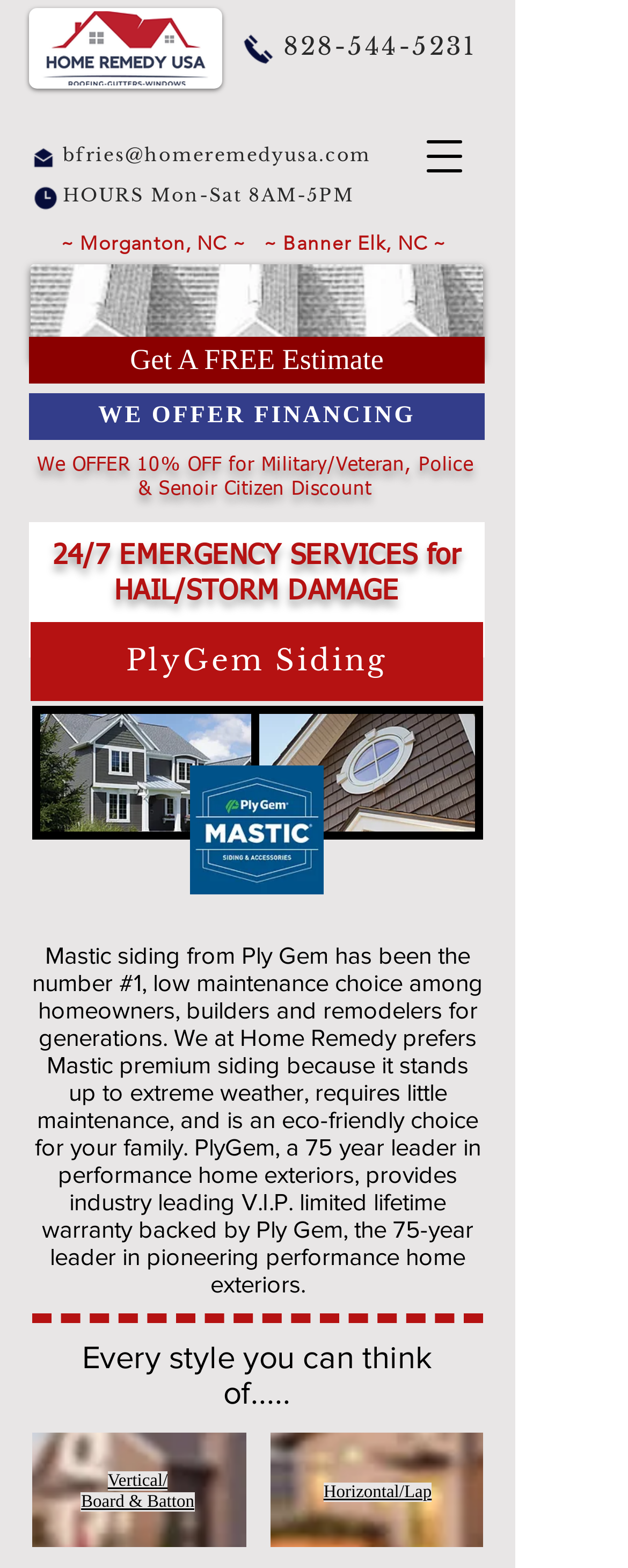Convey a detailed summary of the webpage, mentioning all key elements.

The webpage appears to be a homepage for Home Remedy USA, a company that specializes in siding installation. At the top left corner, there is a logo of Home Remedy USA, accompanied by a small image and a heading with the company's phone number. To the right of the logo, there is a navigation menu button.

Below the logo, there is a large image that takes up most of the width of the page, showcasing a home with siding installed. Above this image, there are three smaller images, each with a heading that displays contact information, including an email address and business hours.

On the left side of the page, there are two prominent links: "Get A FREE Estimate" and "WE OFFER FINANCING". Below these links, there is a heading that highlights the company's 24/7 emergency services for hail/storm damage.

The main content of the page is focused on PlyGem siding, with a heading that introduces the product. There are three images showcasing different types of PlyGem siding, including Cedar Siding, Mastic Vinyl Home, and PlyGem Mastic Logo. Below these images, there is a block of text that describes the benefits of Mastic siding from Ply Gem, including its durability, low maintenance, and eco-friendliness.

Further down the page, there is a section that highlights the variety of siding styles offered by Home Remedy USA. This section is headed by a title "Every style you can think of..." and features two buttons with images of vertical and lap siding, each with a dropdown menu.

Finally, at the bottom of the page, there are two headings that link to specific types of siding: "Vertical/ Board & Batton" and "Horizontal/Lap".